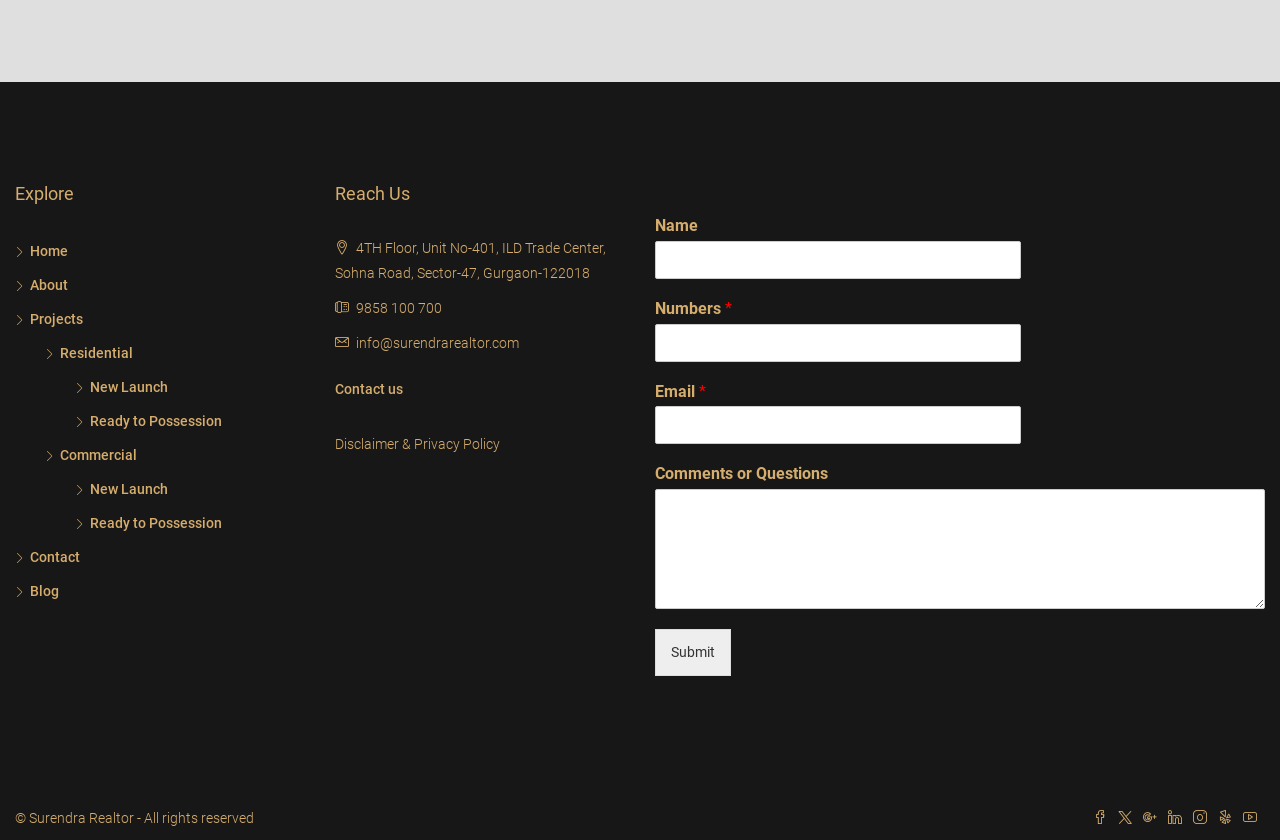How many types of properties are listed?
Refer to the screenshot and respond with a concise word or phrase.

2